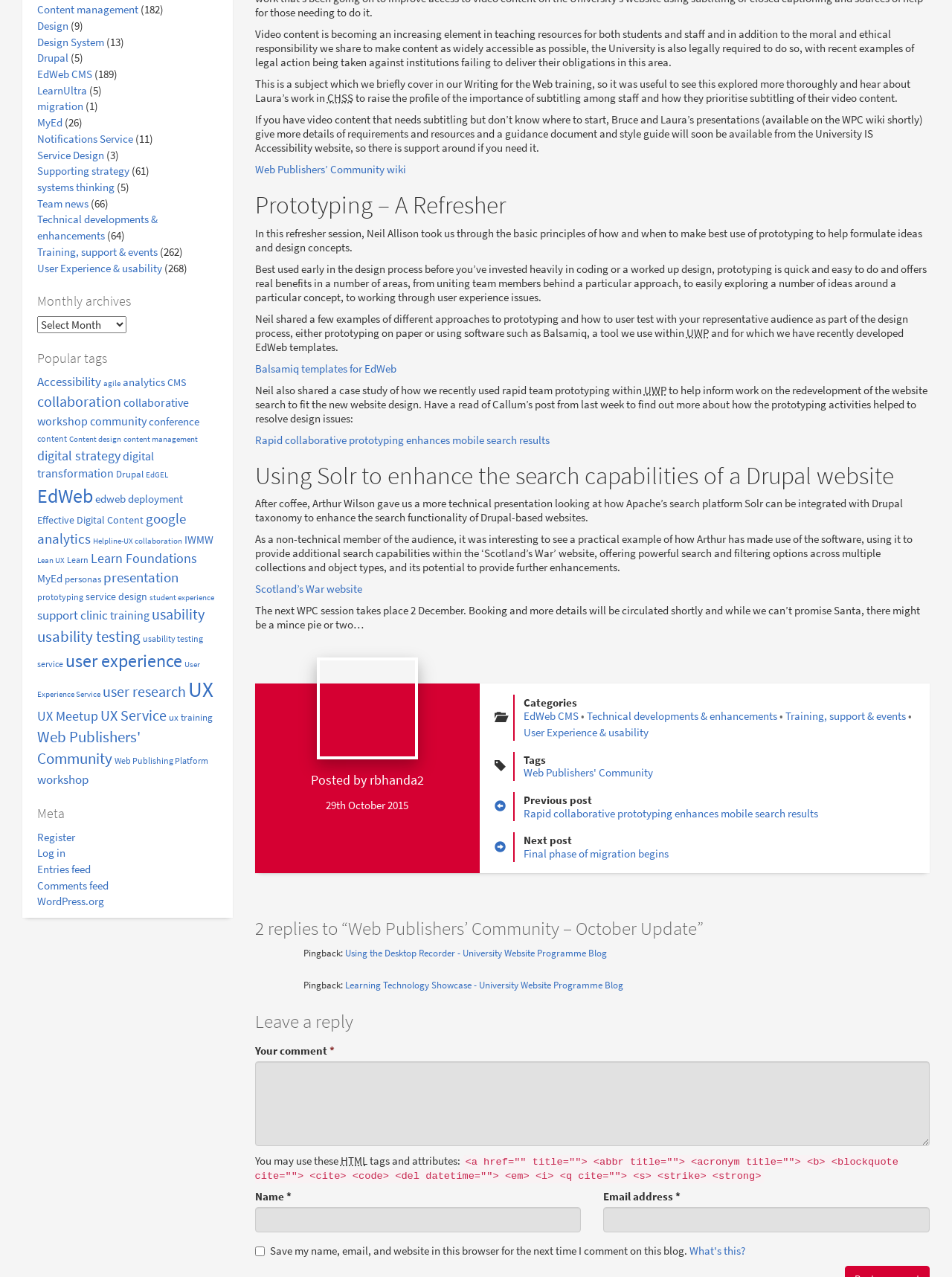Answer the question with a single word or phrase: 
How many links are there under 'Popular tags'?

31